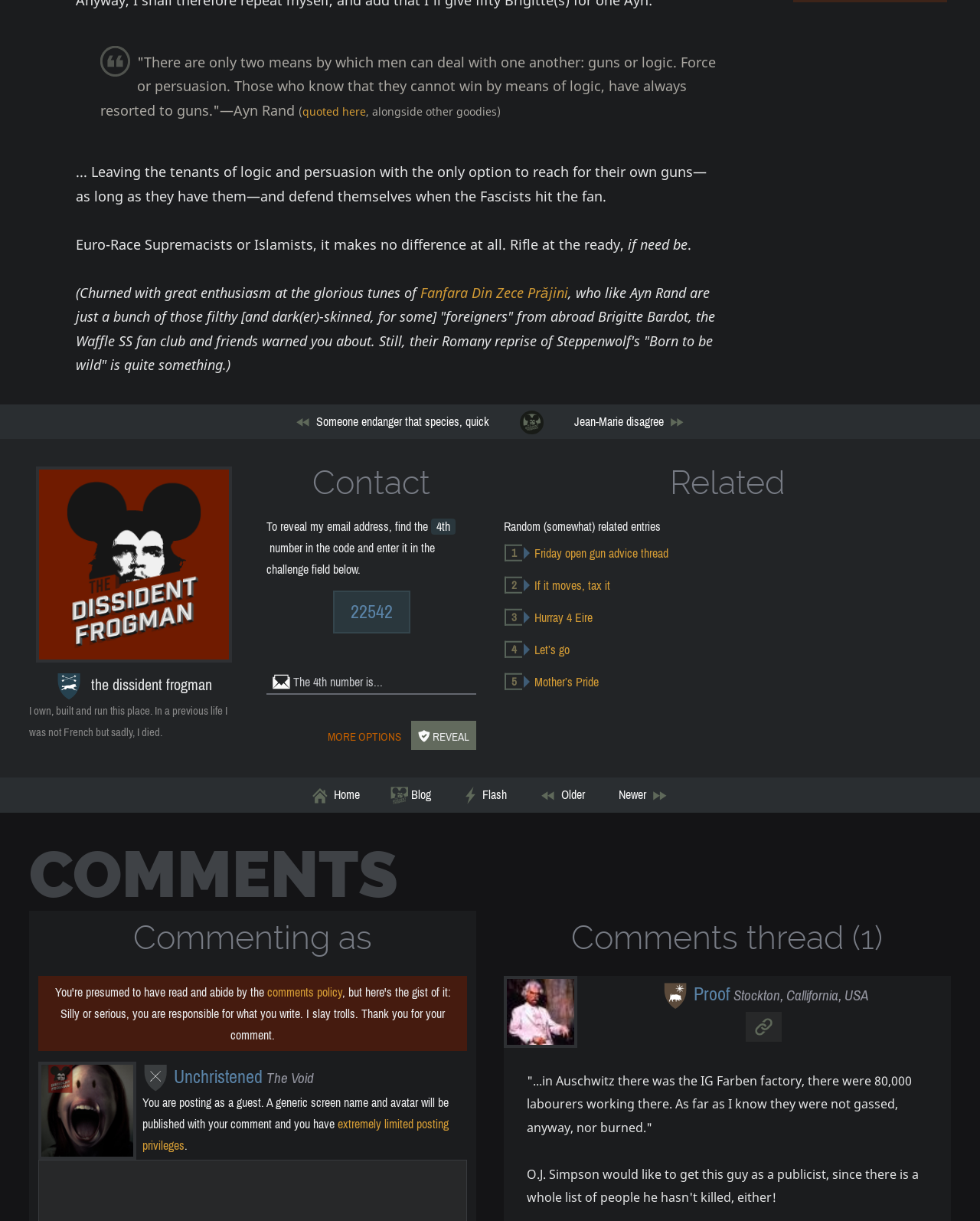Using the element description: "Fanfara Din Zece Prăjini", determine the bounding box coordinates for the specified UI element. The coordinates should be four float numbers between 0 and 1, [left, top, right, bottom].

[0.429, 0.232, 0.579, 0.247]